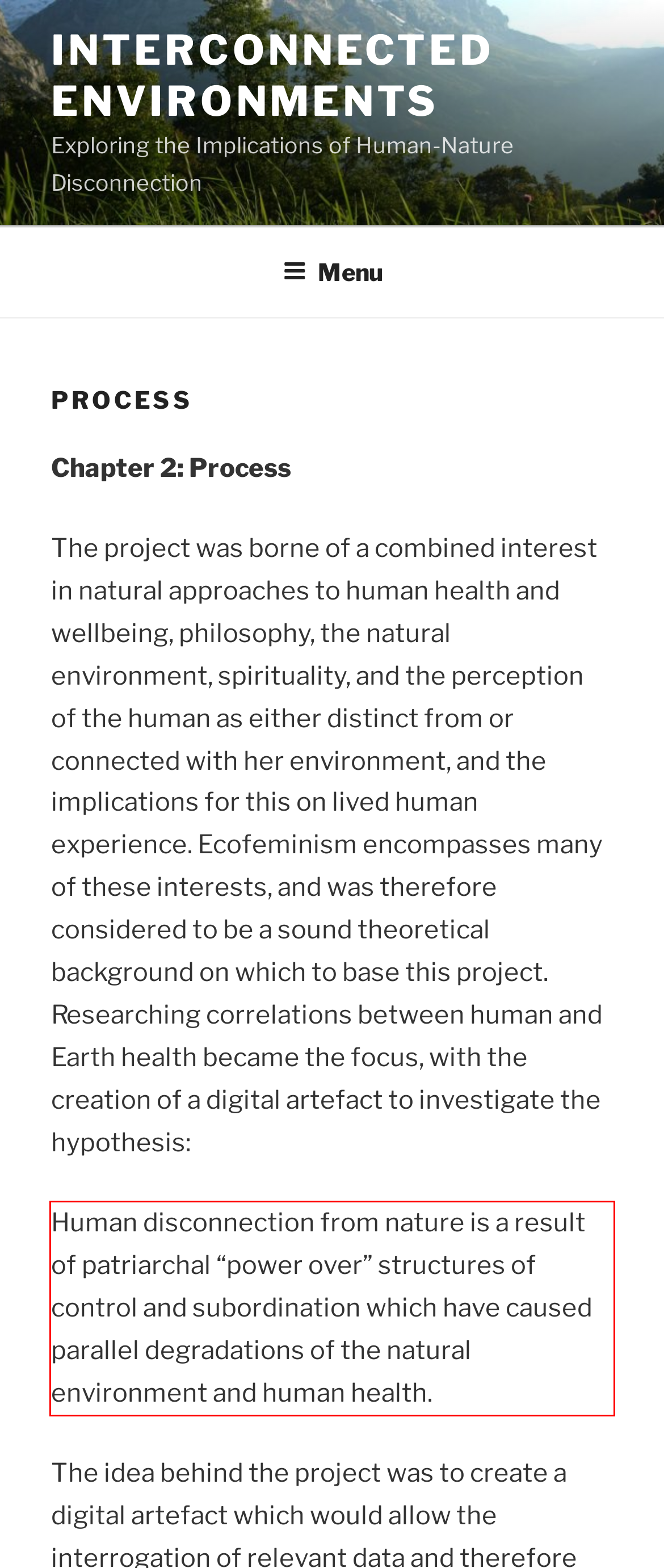Using the provided webpage screenshot, recognize the text content in the area marked by the red bounding box.

Human disconnection from nature is a result of patriarchal “power over” structures of control and subordination which have caused parallel degradations of the natural environment and human health.